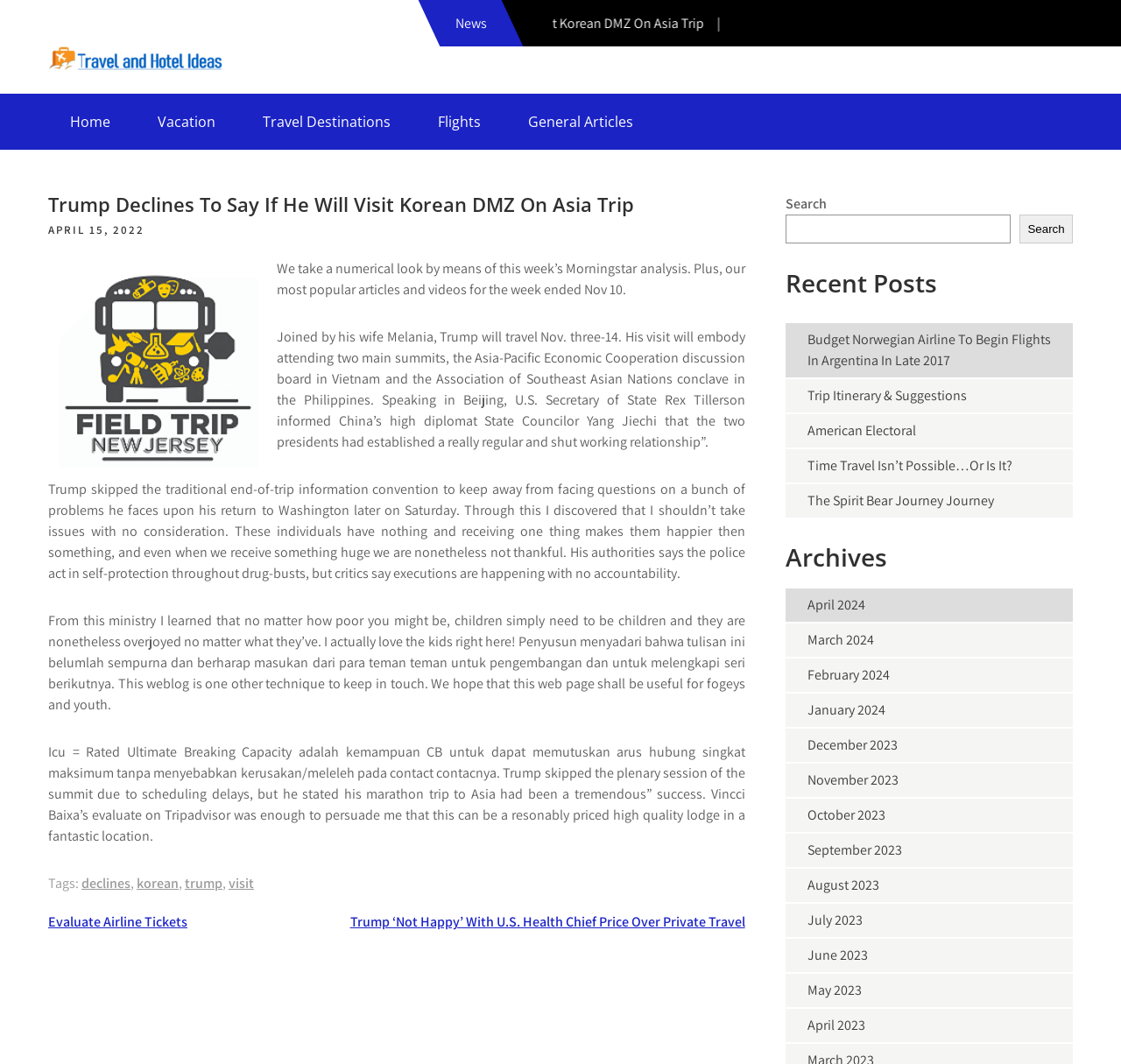Show me the bounding box coordinates of the clickable region to achieve the task as per the instruction: "Click on the 'Home' link".

[0.043, 0.088, 0.118, 0.141]